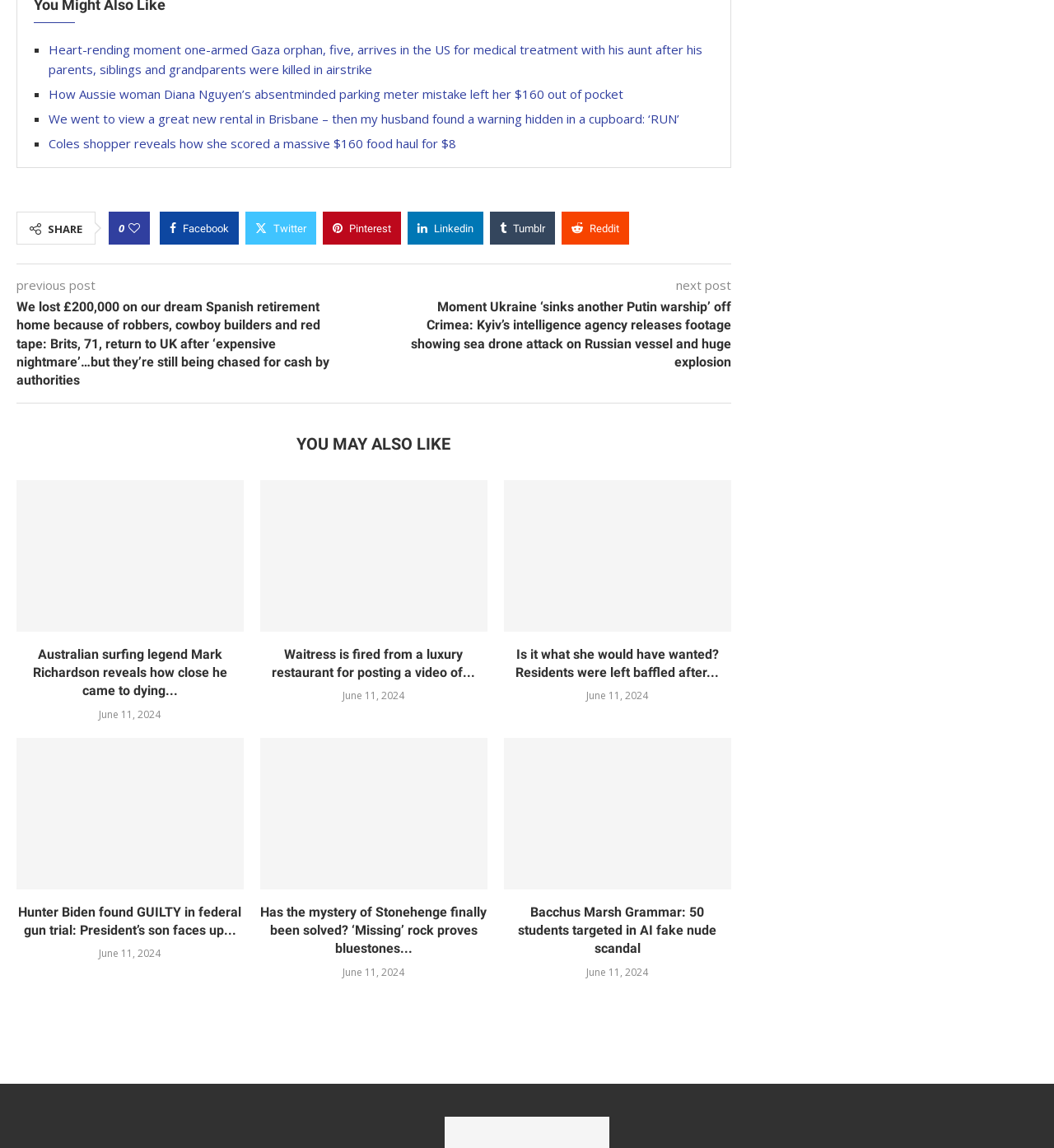Please determine the bounding box coordinates of the element's region to click in order to carry out the following instruction: "View the previous post". The coordinates should be four float numbers between 0 and 1, i.e., [left, top, right, bottom].

[0.016, 0.241, 0.091, 0.255]